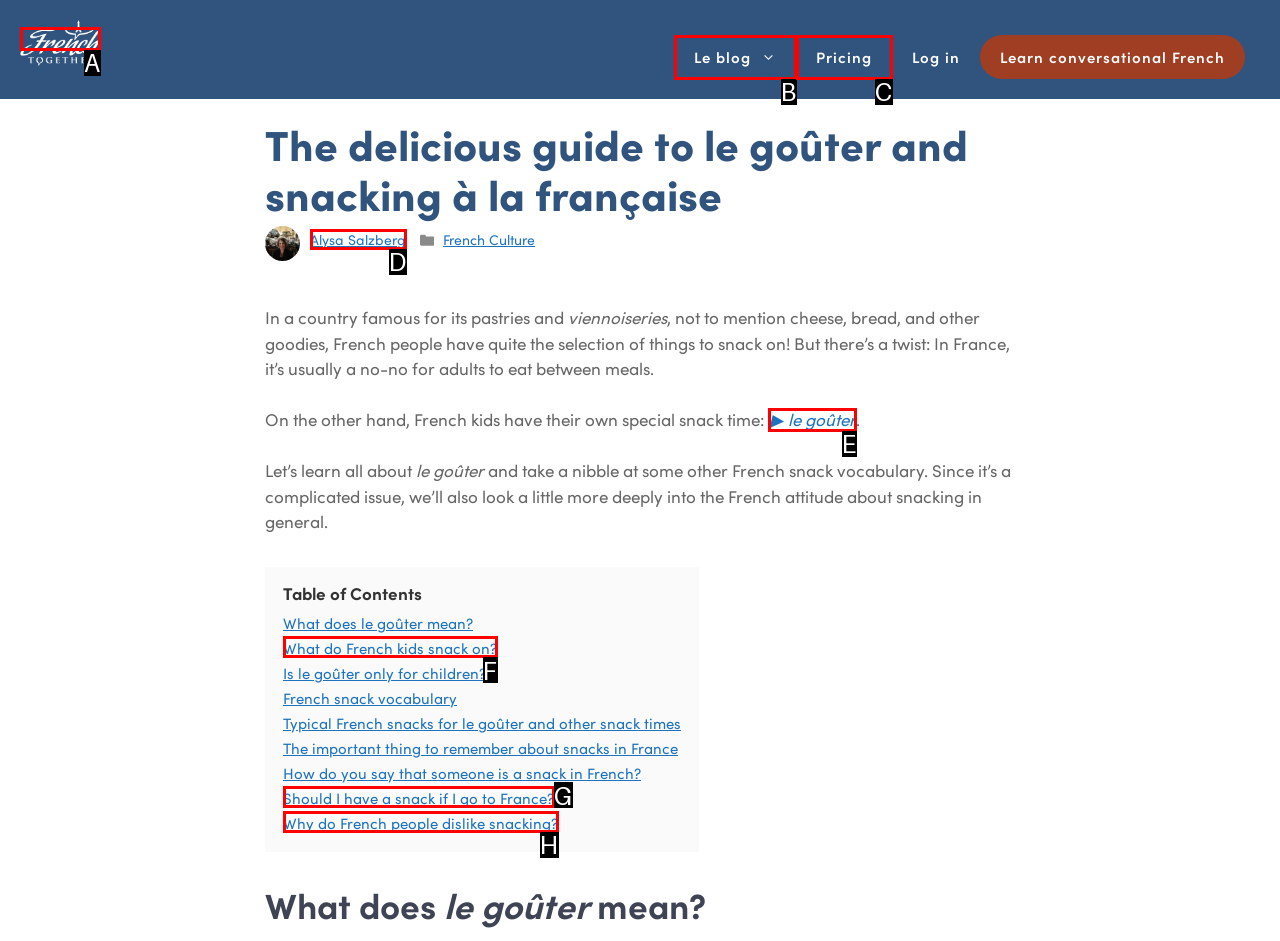From the given choices, indicate the option that best matches: Alysa Salzberg
State the letter of the chosen option directly.

D